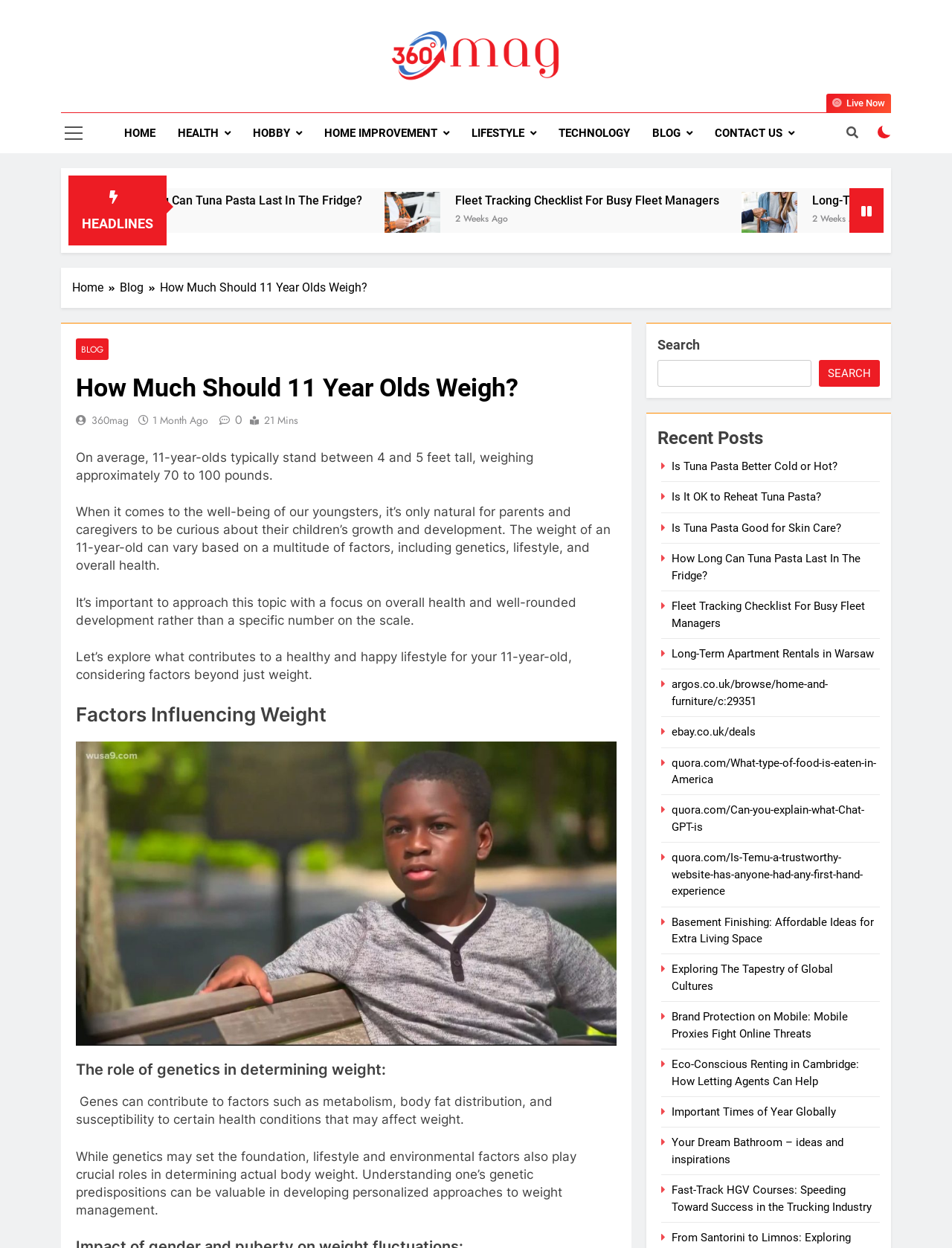Give a one-word or one-phrase response to the question:
How many navigation links are there?

7